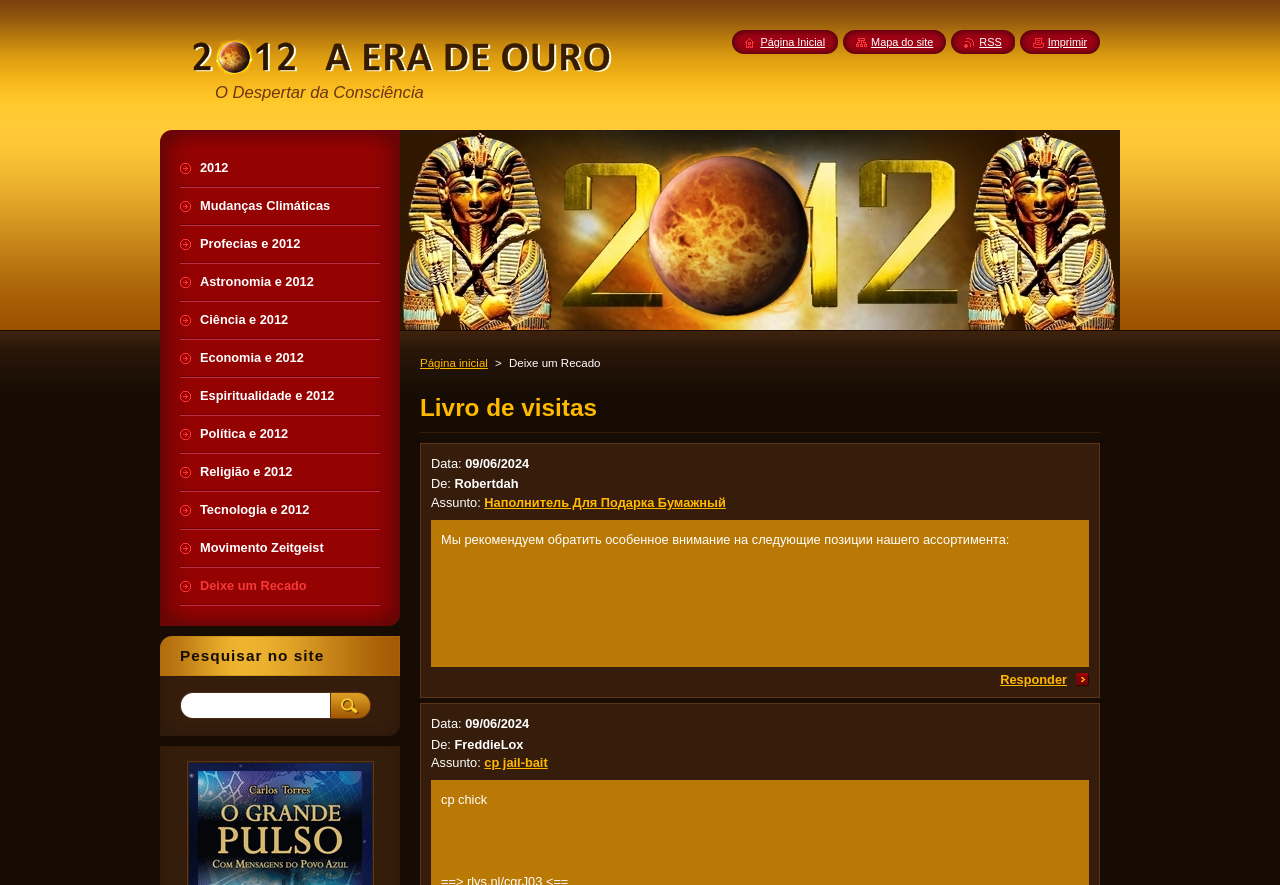Please determine the bounding box of the UI element that matches this description: Economia e 2012. The coordinates should be given as (top-left x, top-left y, bottom-right x, bottom-right y), with all values between 0 and 1.

[0.141, 0.384, 0.297, 0.425]